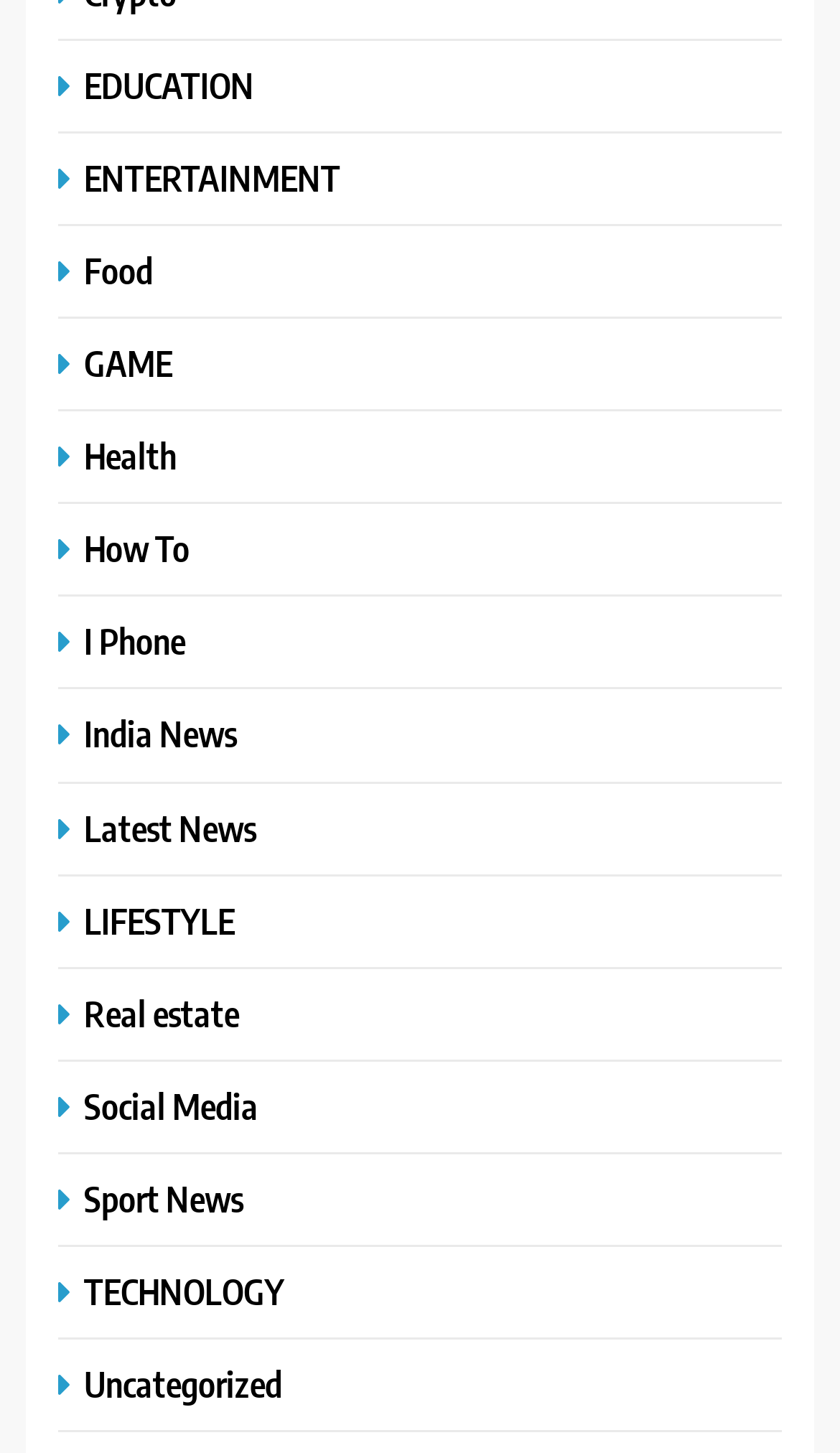Give a short answer to this question using one word or a phrase:
What is the category that starts with the letter 'I'?

I Phone